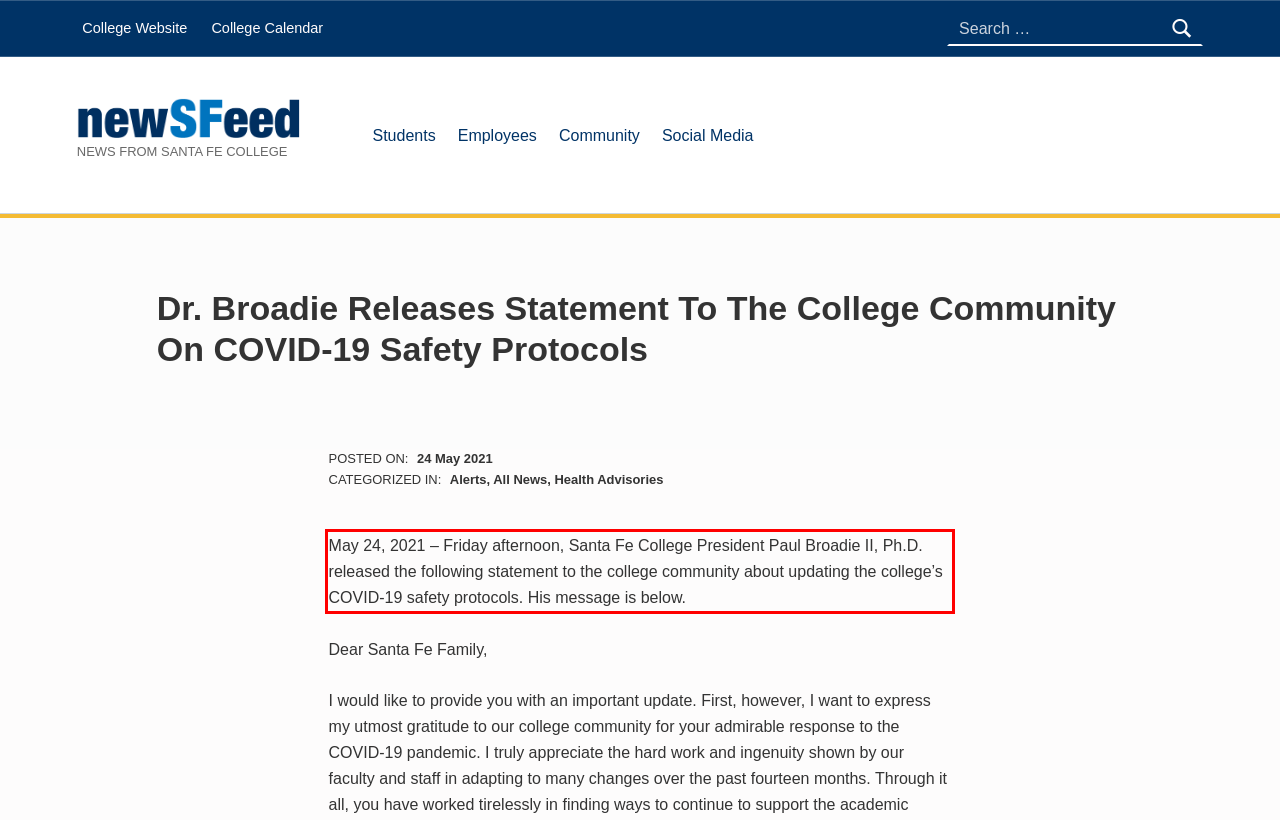Please look at the screenshot provided and find the red bounding box. Extract the text content contained within this bounding box.

May 24, 2021 – Friday afternoon, Santa Fe College President Paul Broadie II, Ph.D. released the following statement to the college community about updating the college’s COVID-19 safety protocols. His message is below.